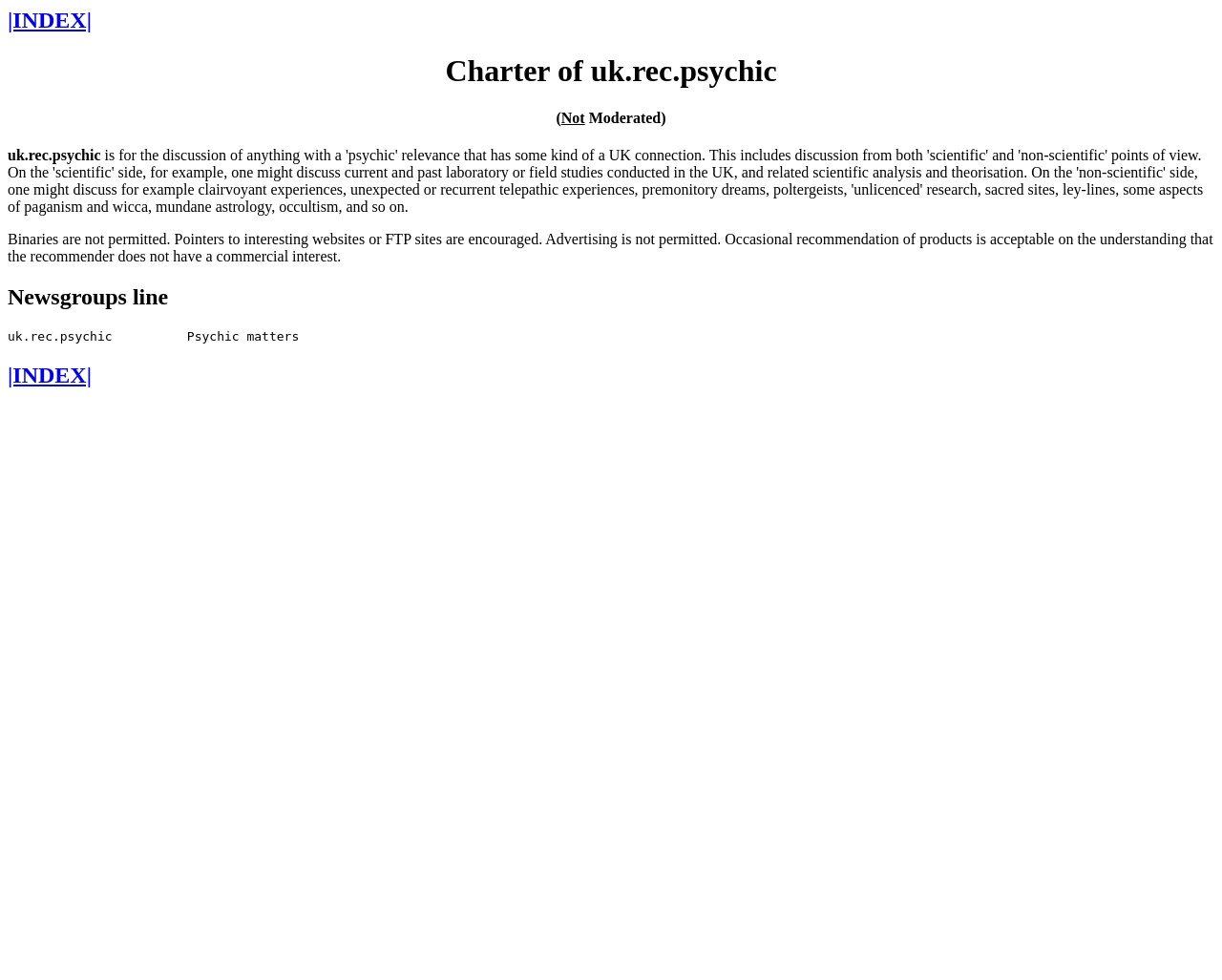Using the image as a reference, answer the following question in as much detail as possible:
What is the purpose of this webpage?

The purpose of this webpage can be inferred from the heading 'Charter of uk.rec.psychic' and the text that follows, which outlines the rules and guidelines for the uk.rec.psychic newsgroup.